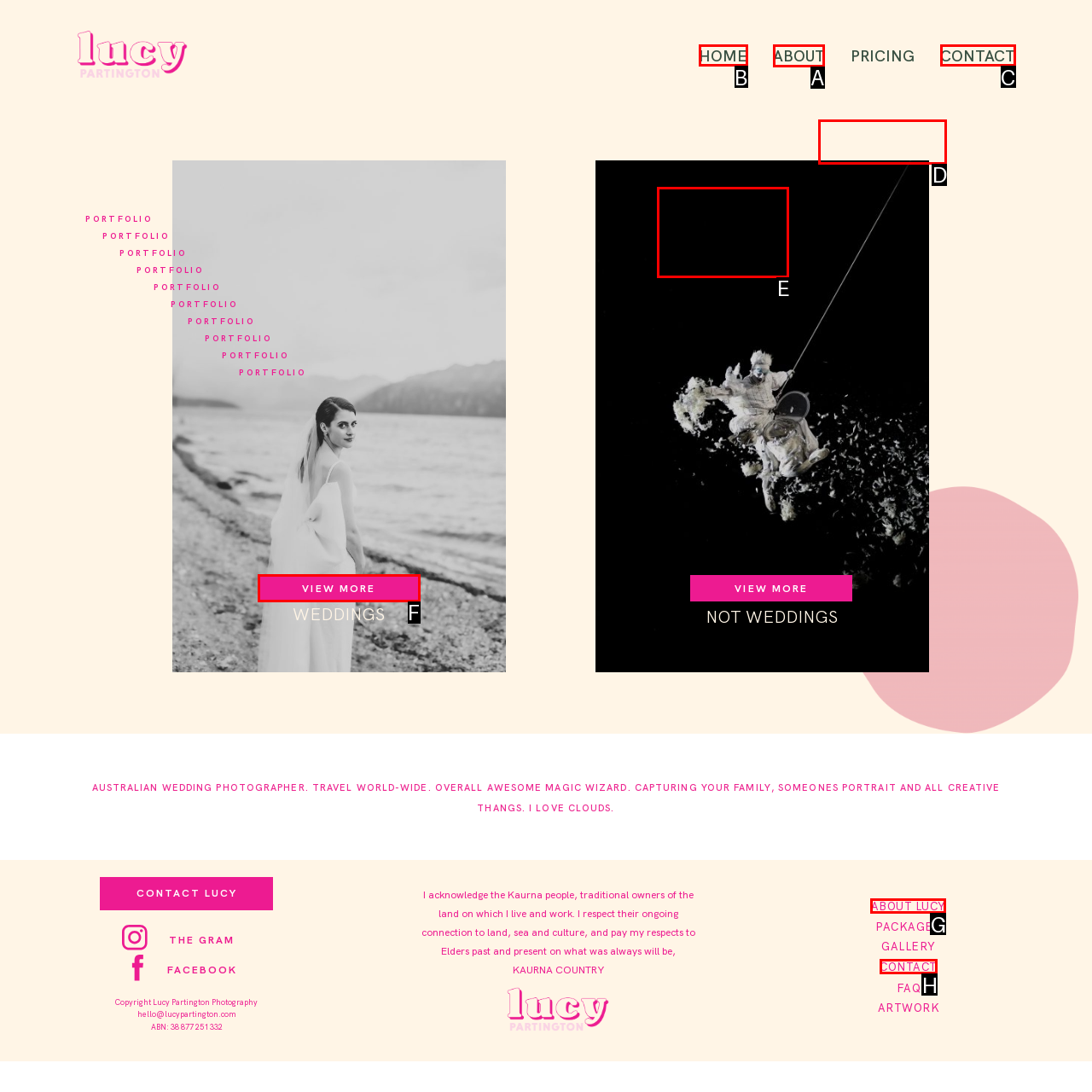Determine the letter of the element to click to accomplish this task: Check the ABOUT page. Respond with the letter.

A